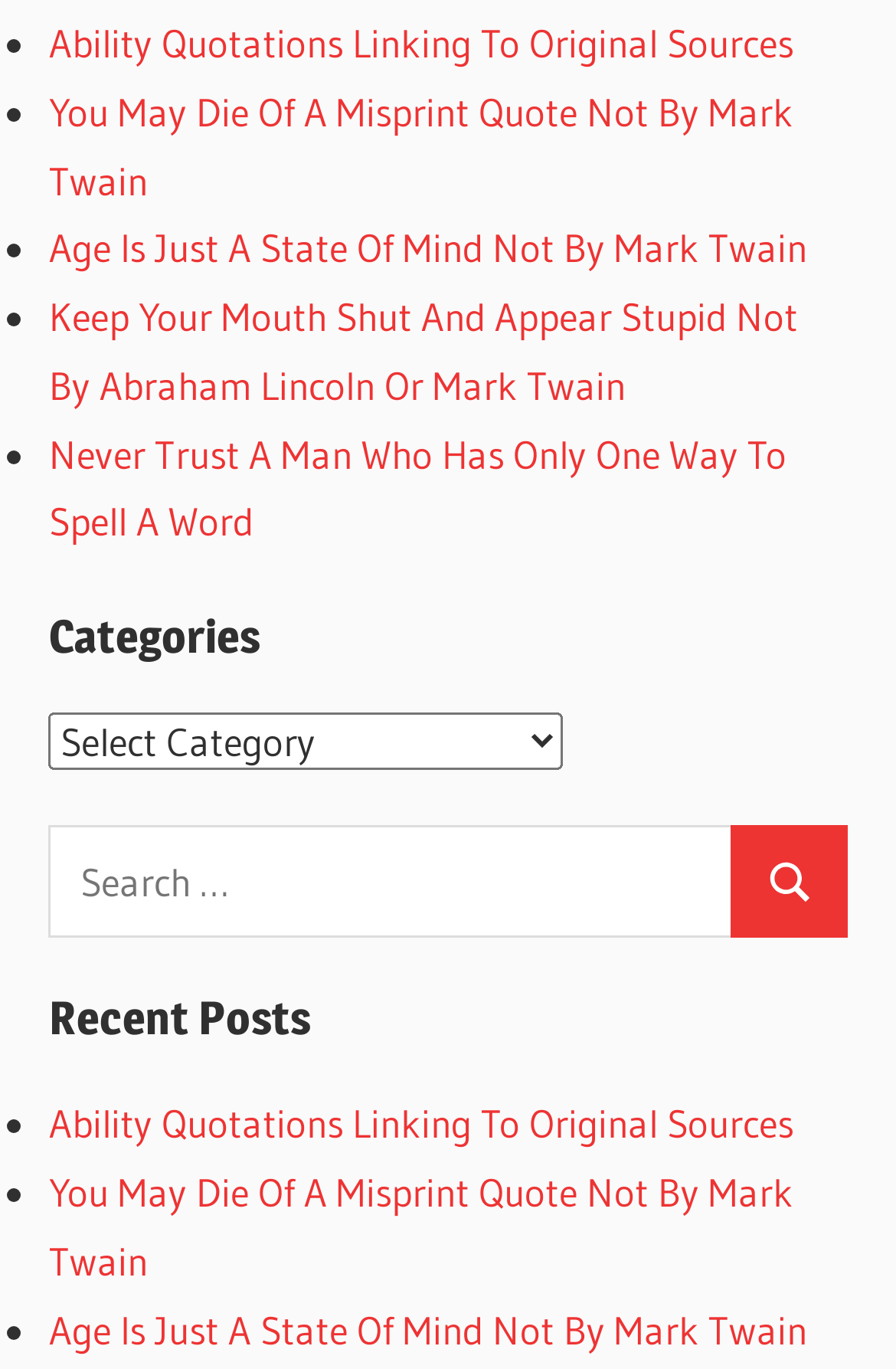Specify the bounding box coordinates of the element's region that should be clicked to achieve the following instruction: "Click on 'Ability Quotations Linking To Original Sources'". The bounding box coordinates consist of four float numbers between 0 and 1, in the format [left, top, right, bottom].

[0.054, 0.014, 0.885, 0.049]